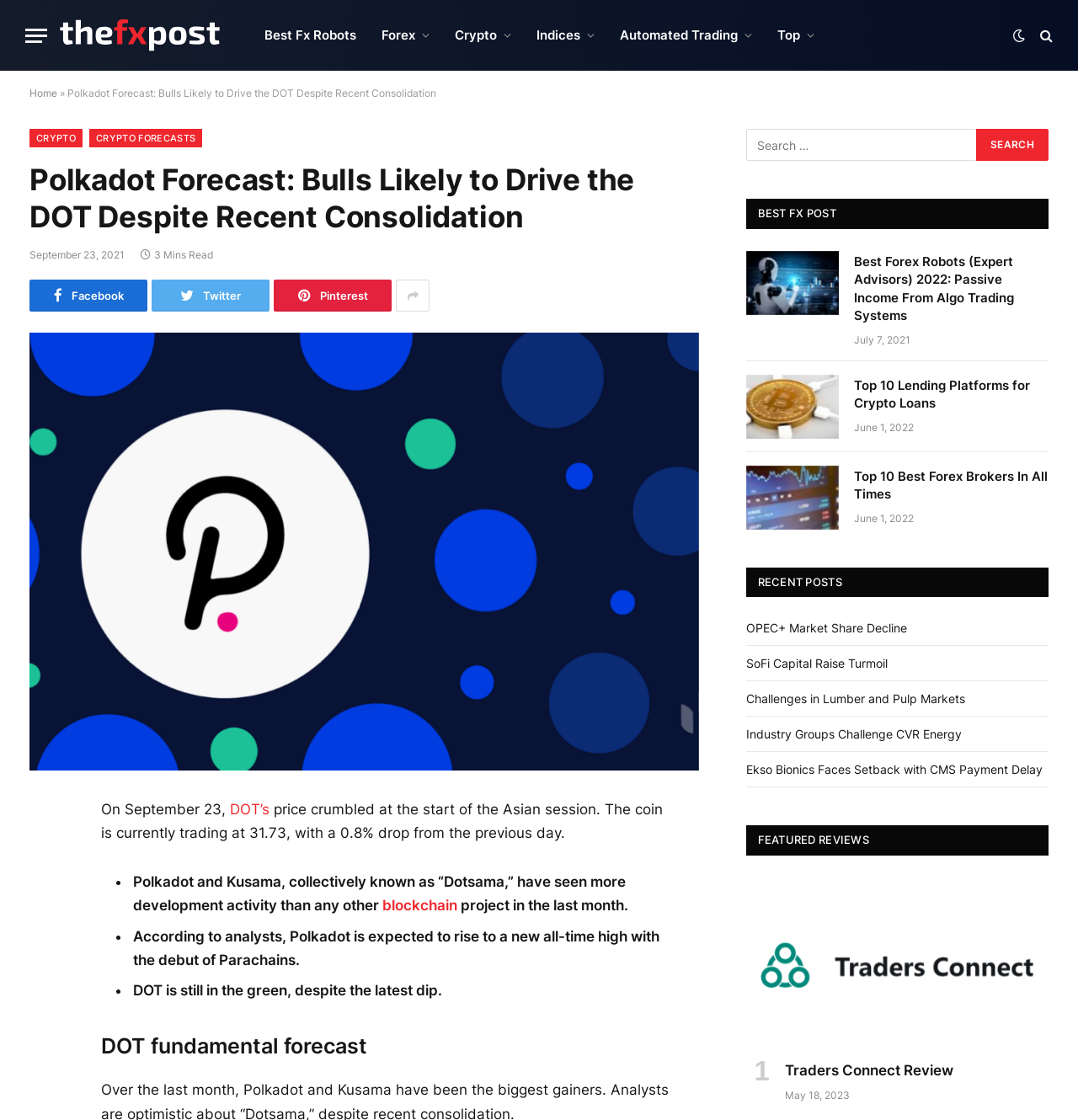Locate the bounding box for the described UI element: "Traders Connect Review". Ensure the coordinates are four float numbers between 0 and 1, formatted as [left, top, right, bottom].

[0.728, 0.947, 0.973, 0.965]